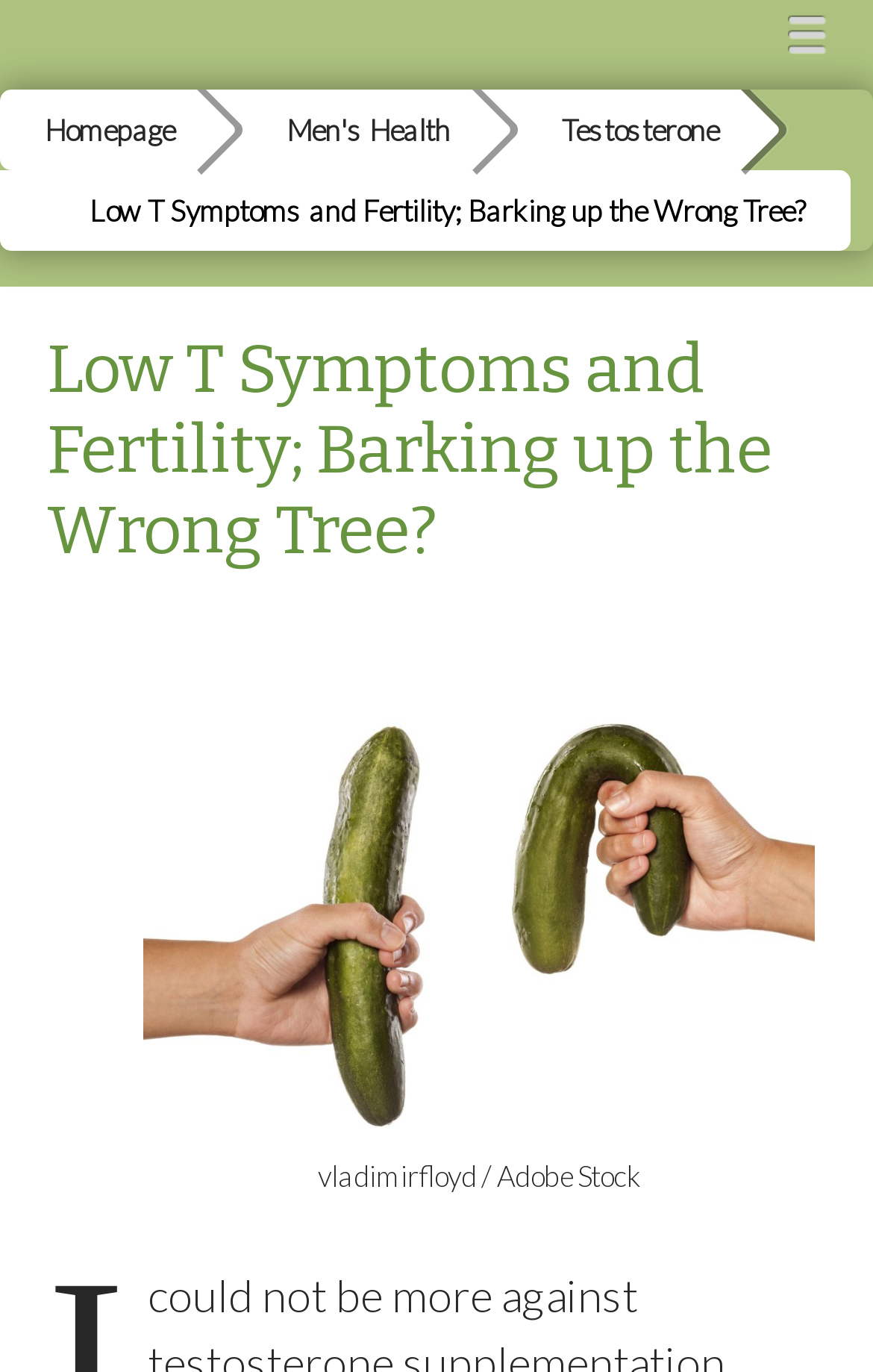Give an extensive and precise description of the webpage.

The webpage appears to be an article or blog post discussing the topic of low testosterone symptoms and fertility. At the top left of the page, there is a menu section with a heading labeled "Menu" and a link to "Skip to content". To the right of the menu, there is a navigation bar with links to the "Homepage", "Men's Health", and "Testosterone" sections.

Below the navigation bar, the main title of the article "Low T Symptoms and Fertility; Barking up the Wrong Tree?" is prominently displayed in a strong font. This title is followed by a header section that takes up most of the width of the page.

Within the header section, there is an image on the left side, and a larger image on the right side that is described as "pesticides and fertility". Below the images, there is a caption crediting the image to "vladimirfloyd / Adobe Stock".

The overall layout of the page suggests that the article will explore the relationship between low testosterone and fertility, with a focus on the potential risks and misconceptions surrounding testosterone replacement therapy, as hinted at in the meta description.